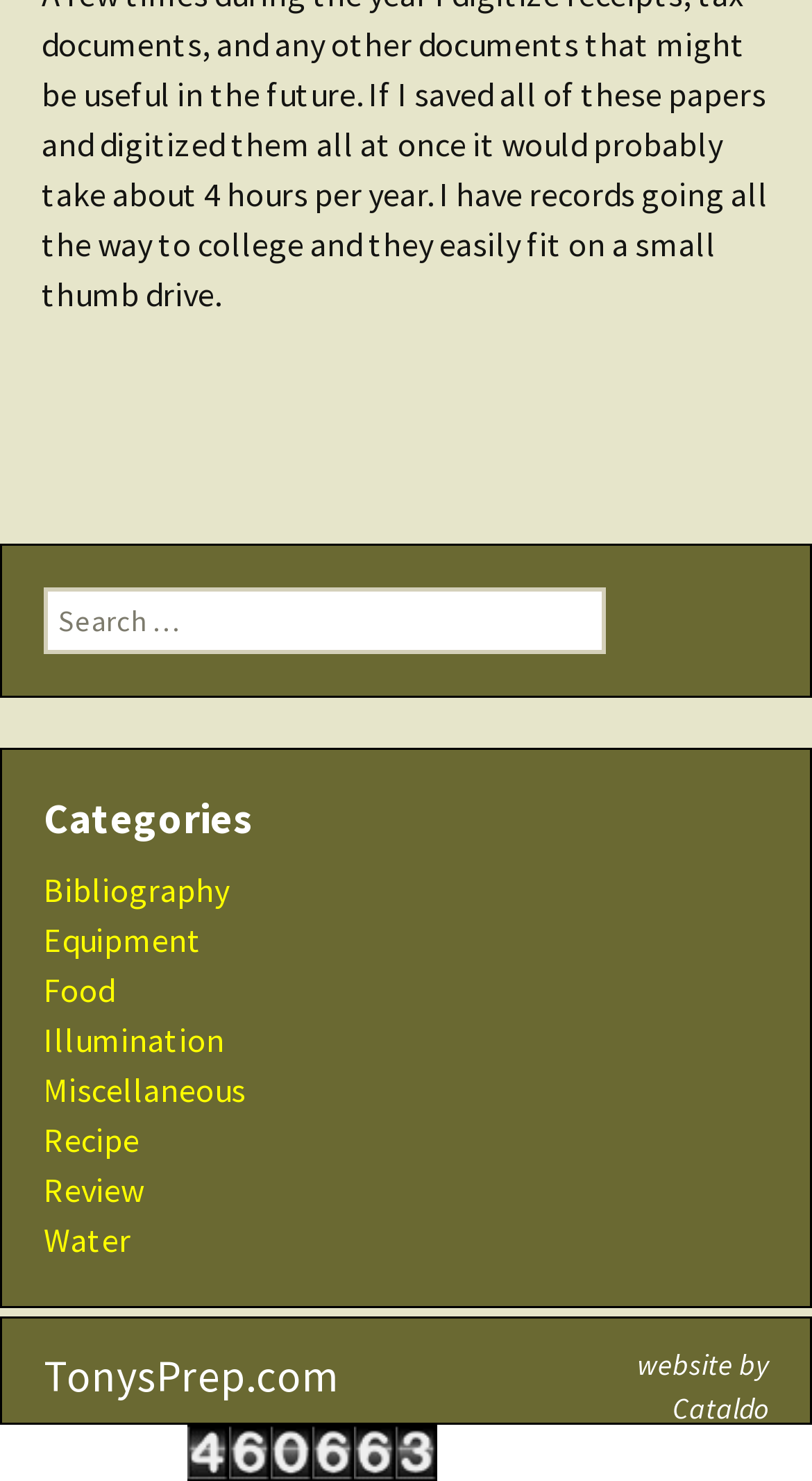Determine the bounding box coordinates of the target area to click to execute the following instruction: "visit the Equipment page."

[0.054, 0.62, 0.249, 0.648]